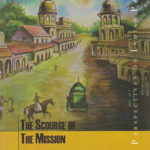Please use the details from the image to answer the following question comprehensively:
What style of architecture is reminiscent in the buildings?

The grand buildings lining the winding street in the book cover art are reminiscent of colonial or historical influences, suggesting a rich cultural and architectural heritage.